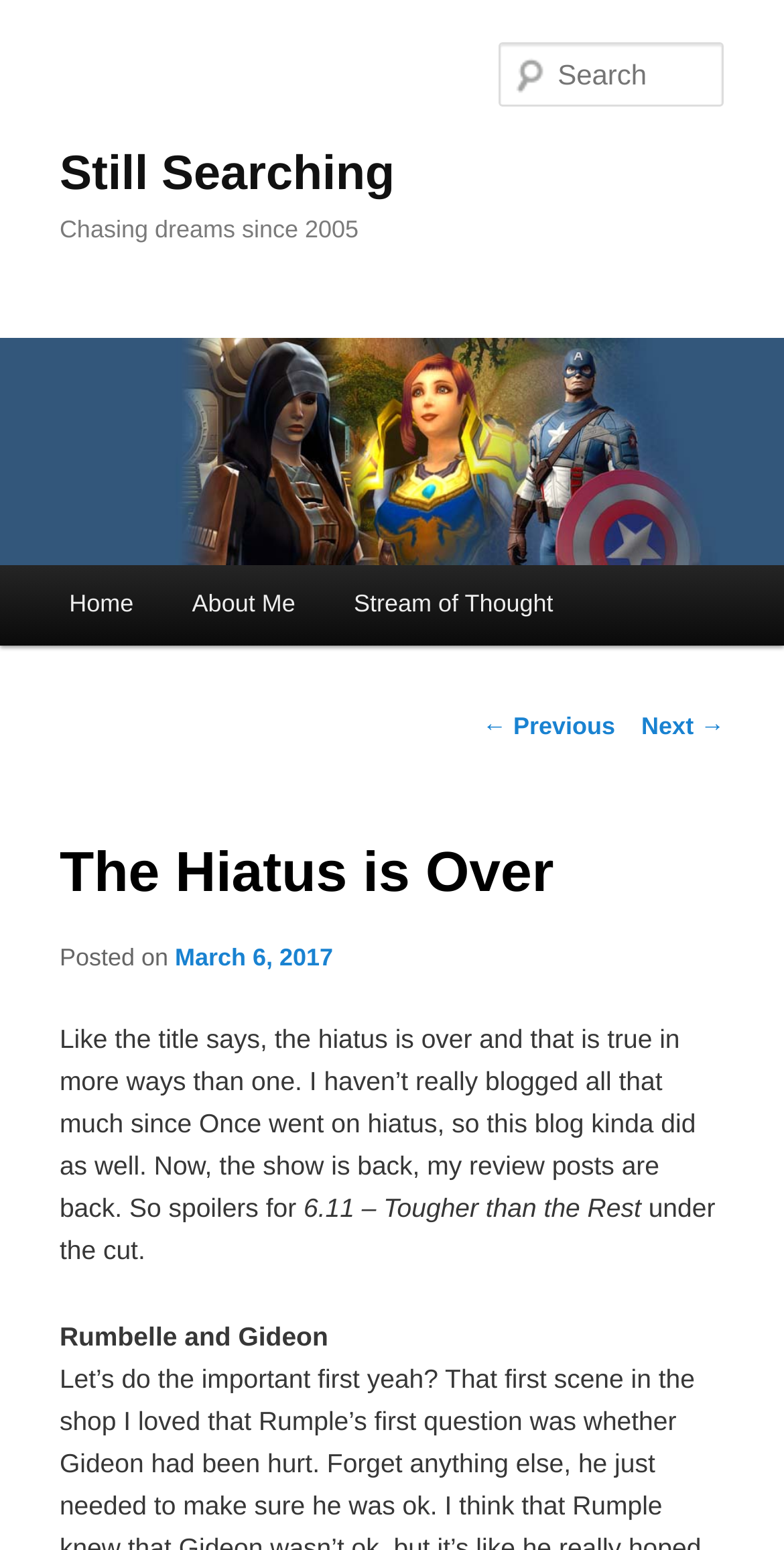Mark the bounding box of the element that matches the following description: "HOW TO GET HERE".

None